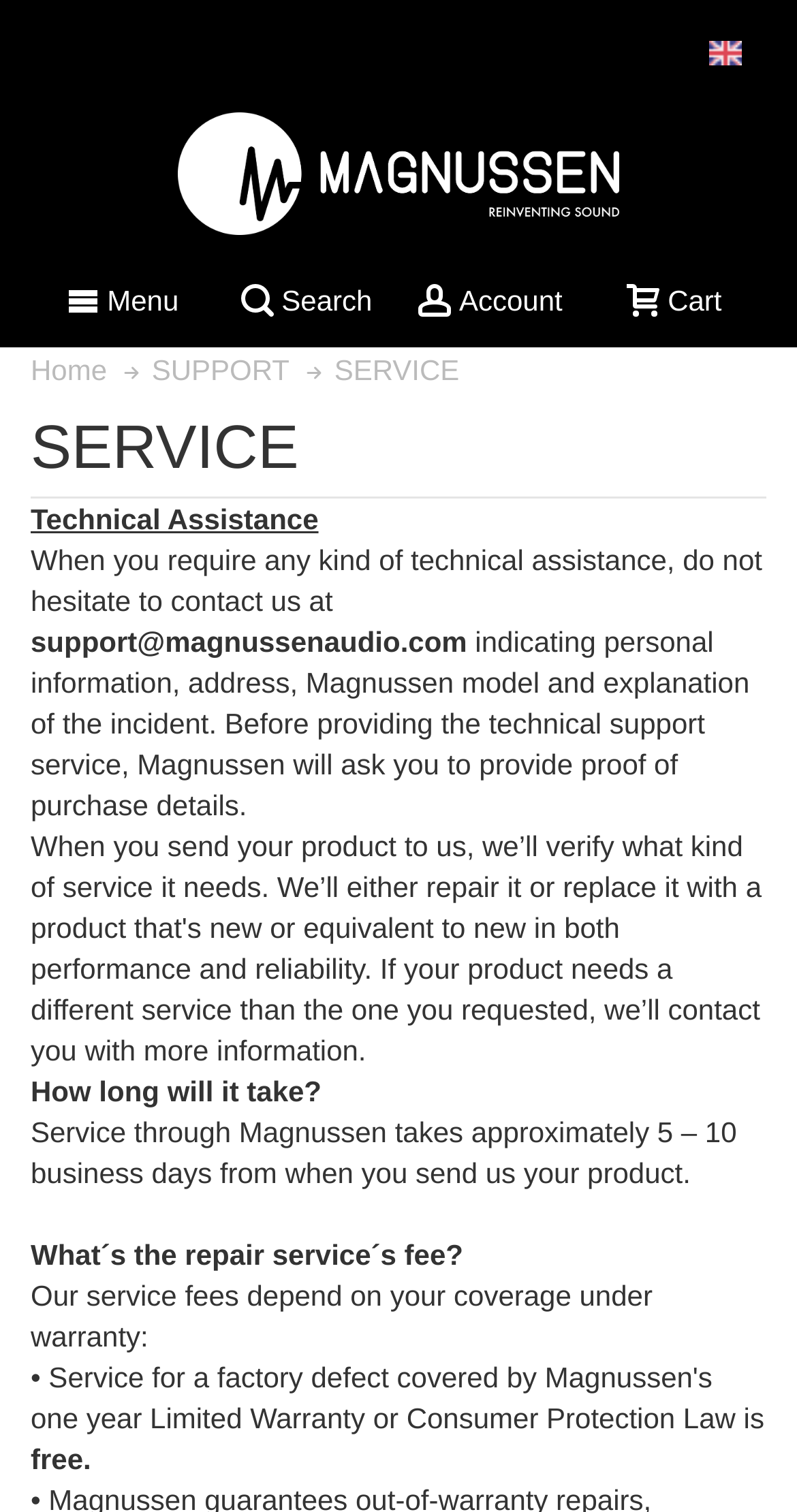Present a detailed account of what is displayed on the webpage.

The webpage is about the support service of Magnussen, a European audio company. At the top, there are several links, including "Magento Commerce" with an accompanying image, and icons for menu, search, account, and cart. Below these links, there are navigation links to "Home" and "SUPPORT". 

The main content of the page is divided into sections. The first section has a heading "SERVICE" and provides information about technical assistance. It explains that users can contact the support team at a specific email address, providing personal information, address, Magnussen model, and a description of the incident. The team will then ask for proof of purchase details before providing technical support.

The next section answers the question "How long will it take?" and informs users that the service takes approximately 5-10 business days from when the product is sent to Magnussen. 

The final section answers the question "What's the repair service's fee?" and explains that the service fees depend on the user's warranty coverage, with some services being free.